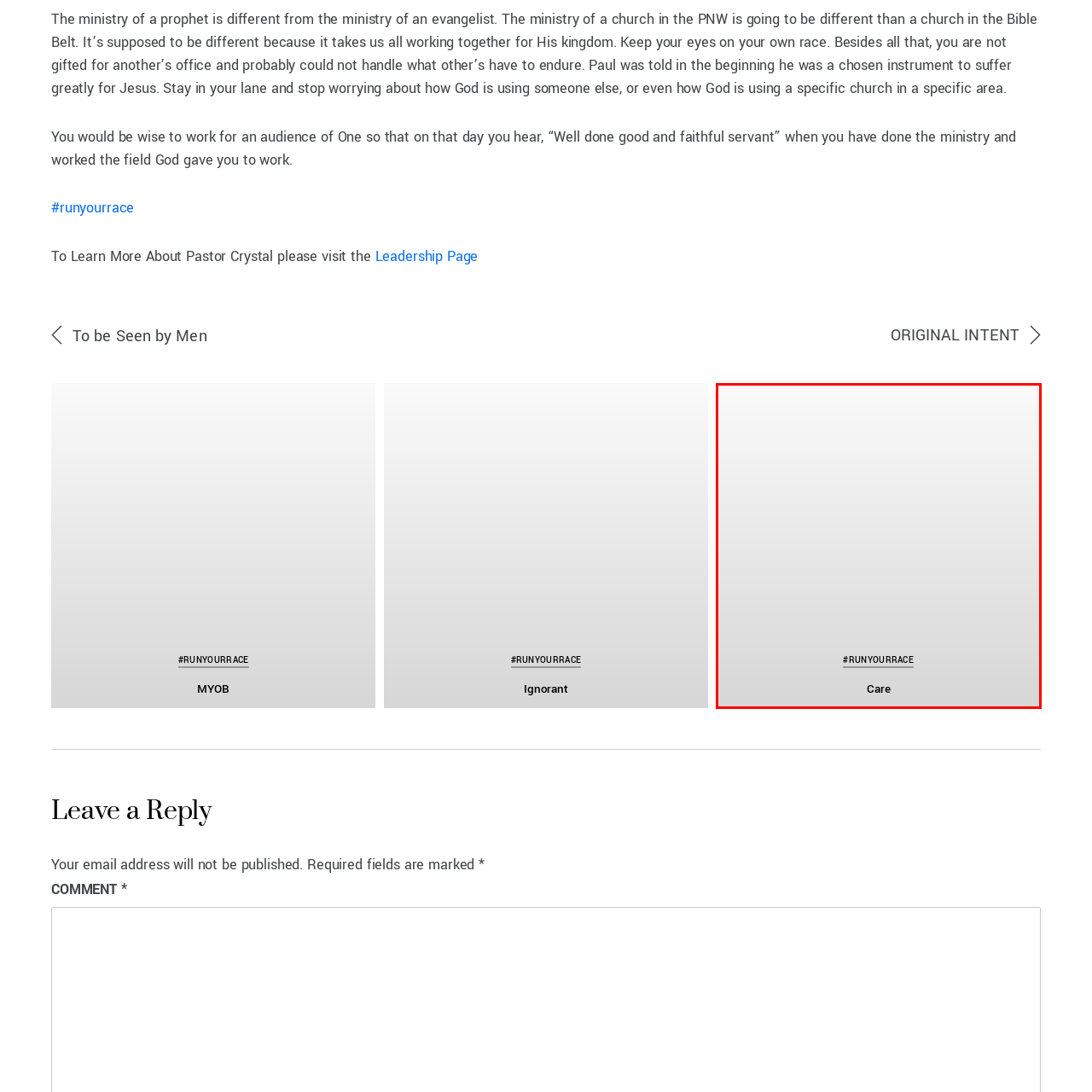Look closely at the image highlighted by the red bounding box and supply a detailed explanation in response to the following question: What is the design style of the image?

The overall layout of the image suggests a clean and modern design, likely aimed at fostering reflection and engagement with the themes of individuality and community in a faith-based context.